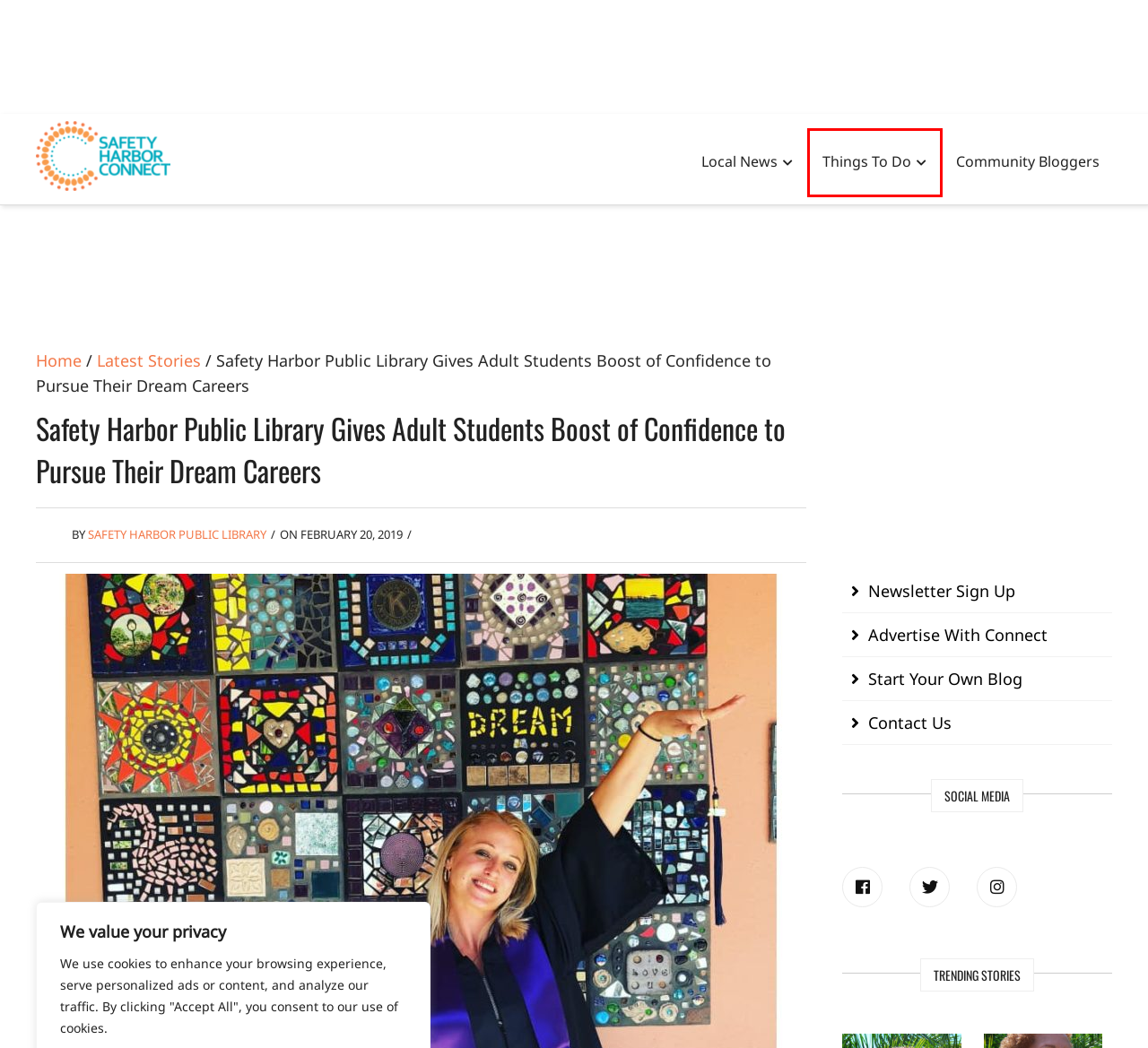Review the webpage screenshot and focus on the UI element within the red bounding box. Select the best-matching webpage description for the new webpage that follows after clicking the highlighted element. Here are the candidates:
A. Events from December 8, 2023 – July 4, 2023 – Safety Harbor Connect
B. Politics and Friendship - Safety Harbor Connect
C. Safety Harbor Connect Community Registration
D. Safety Harbor Connect -
E. Safety Harbor Public Library, Author at Safety Harbor Connect
F. Career Online High School | Safety Harbor FL - Official Website
G. Safety Harbor Connect
H. Contact Us - Safety Harbor Connect

A